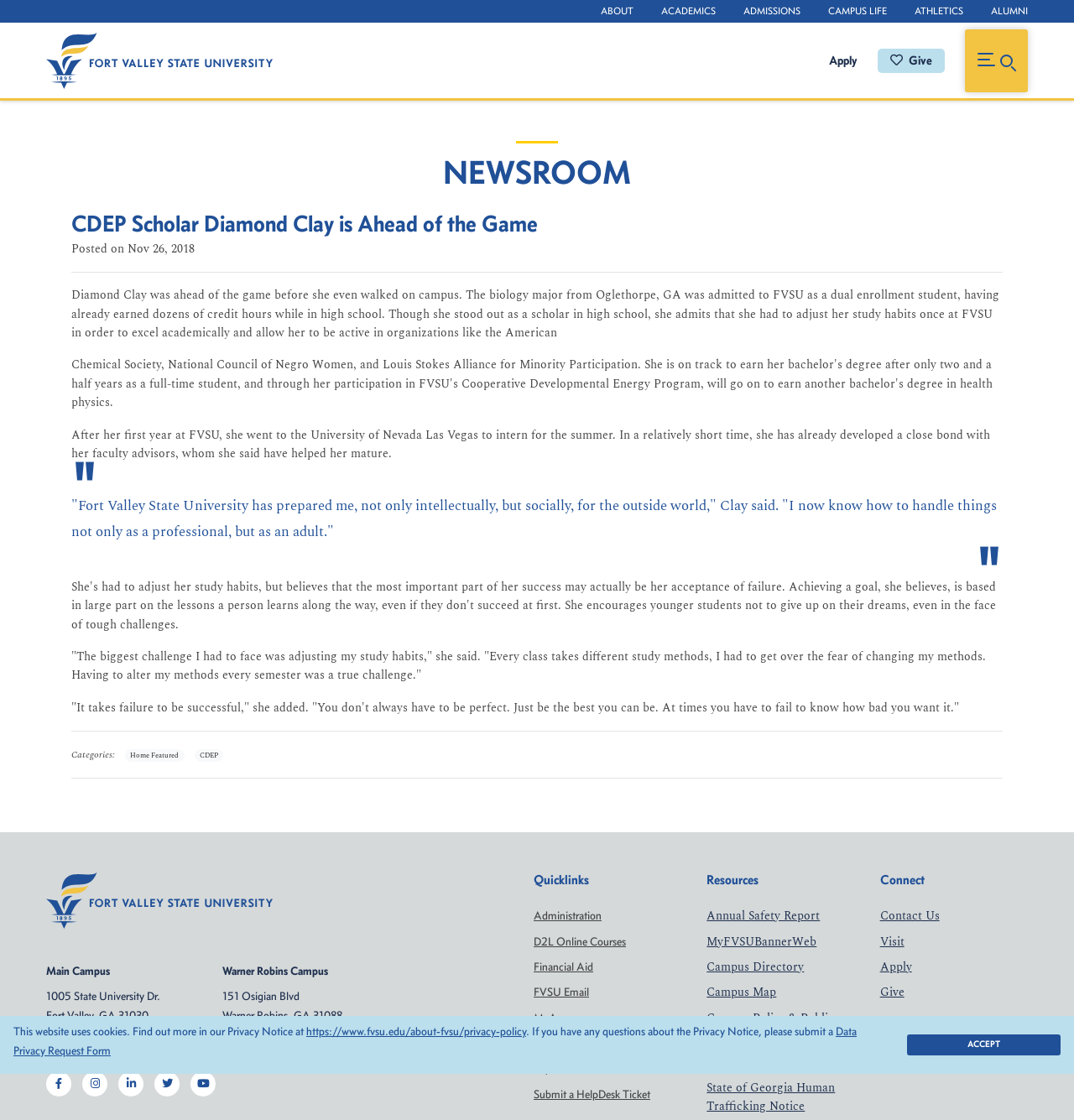Can you find the bounding box coordinates for the element that needs to be clicked to execute this instruction: "Click on Apply"? The coordinates should be given as four float numbers between 0 and 1, i.e., [left, top, right, bottom].

[0.772, 0.048, 0.798, 0.061]